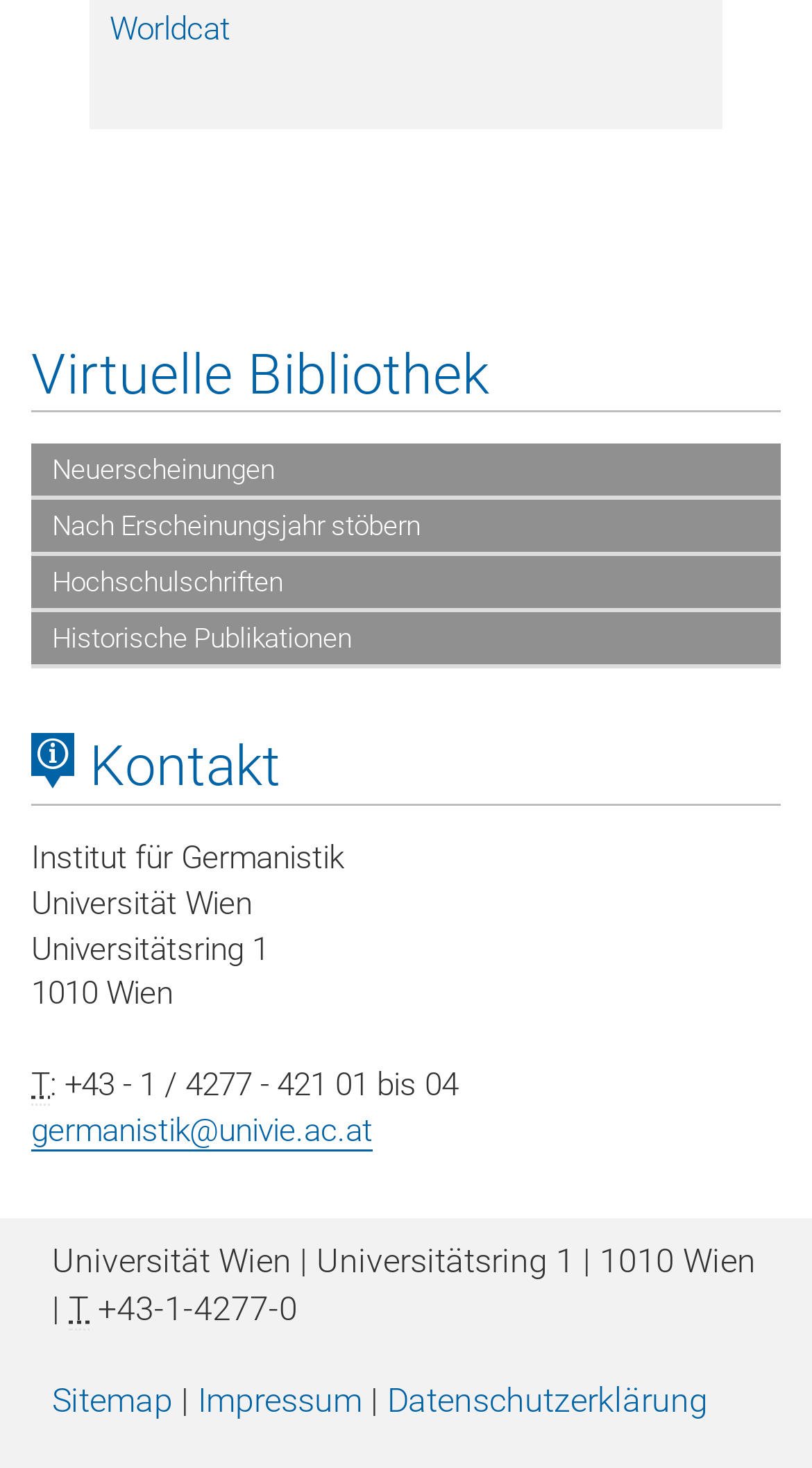What is the link to the sitemap?
Please look at the screenshot and answer using one word or phrase.

Sitemap